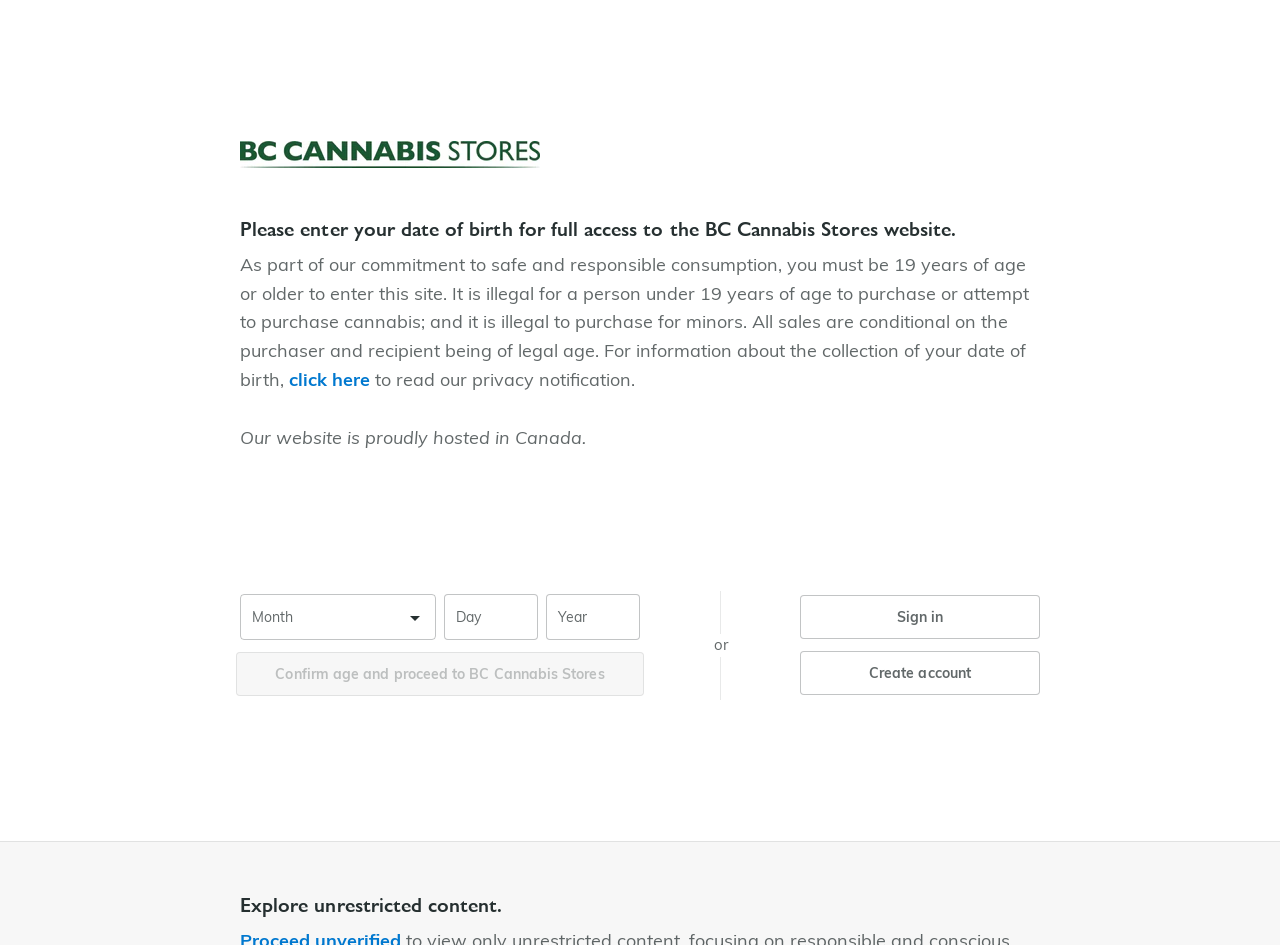Generate a detailed explanation of the webpage's features and information.

The webpage appears to be the homepage of BC Cannabis Stores, with a prominent image of the store's logo at the top left corner. Below the logo, there is a heading that prompts users to enter their date of birth for full access to the website. 

A paragraph of text explains the website's commitment to safe and responsible consumption, stating that users must be 19 years or older to enter the site. This text is accompanied by a link to read the privacy notification. 

Further down, there is a section to enter date of birth information, consisting of a combobox to select the month, and two spinbuttons to input the day and year. Below this section, there is a disabled button to confirm age and proceed to the website. 

At the top right corner, there are two links: "Sign in" and "Create account". 

Finally, at the bottom of the page, there is a heading that invites users to explore unrestricted content.